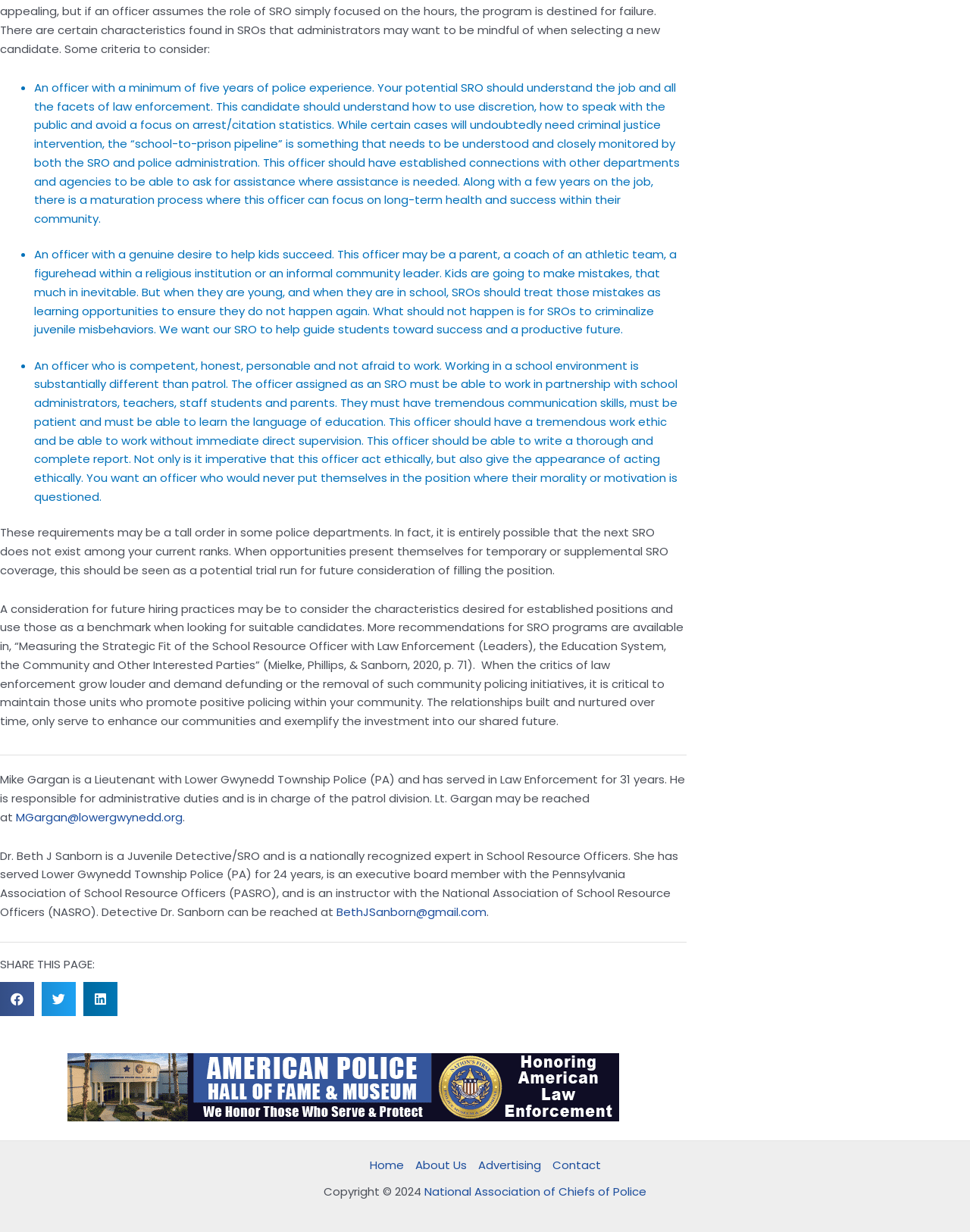Provide the bounding box coordinates of the section that needs to be clicked to accomplish the following instruction: "Read more about the National Association of Chiefs of Police."

[0.438, 0.96, 0.666, 0.973]